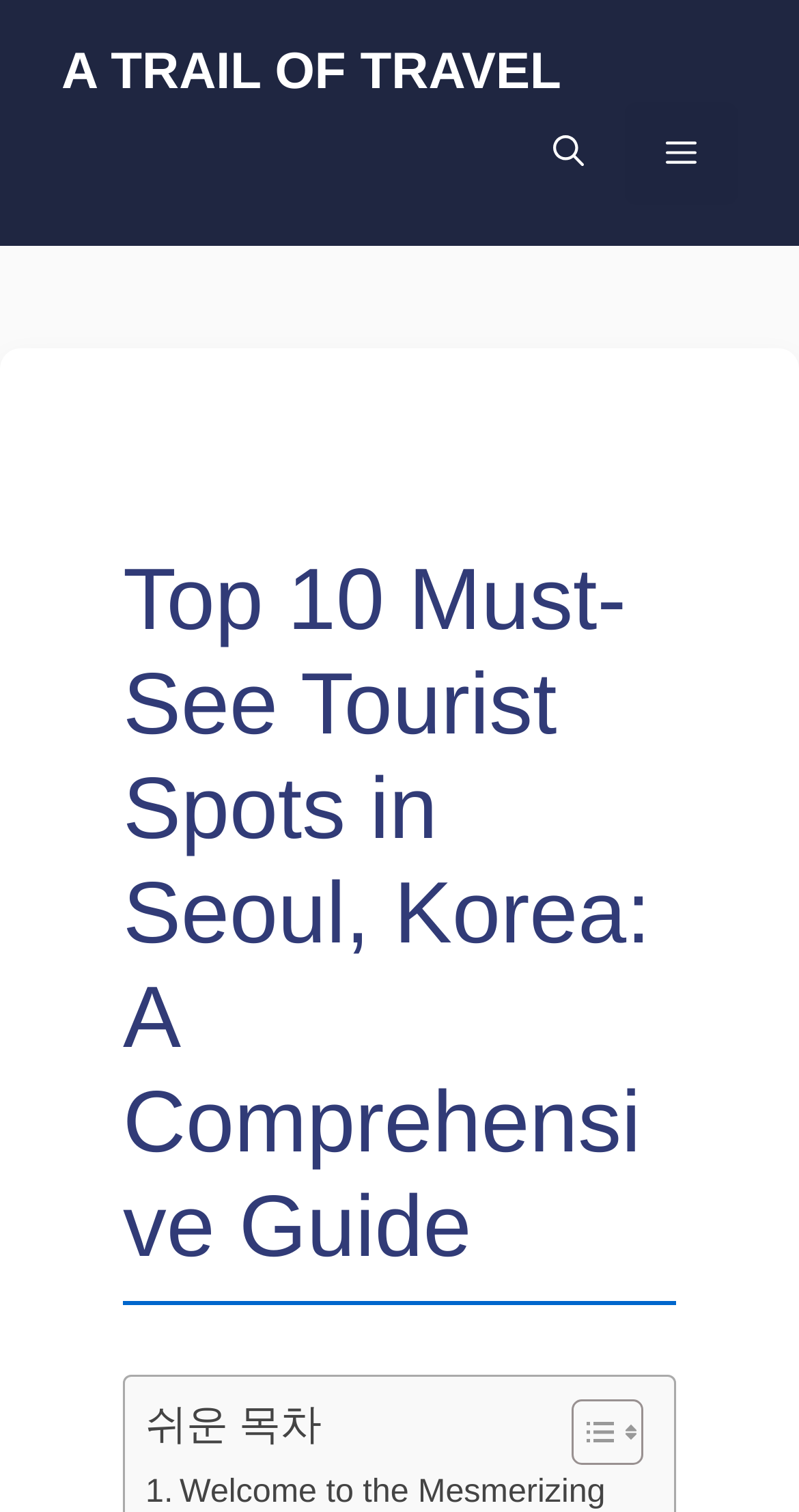How many columns are in the table of content?
Look at the image and provide a short answer using one word or a phrase.

Not specified